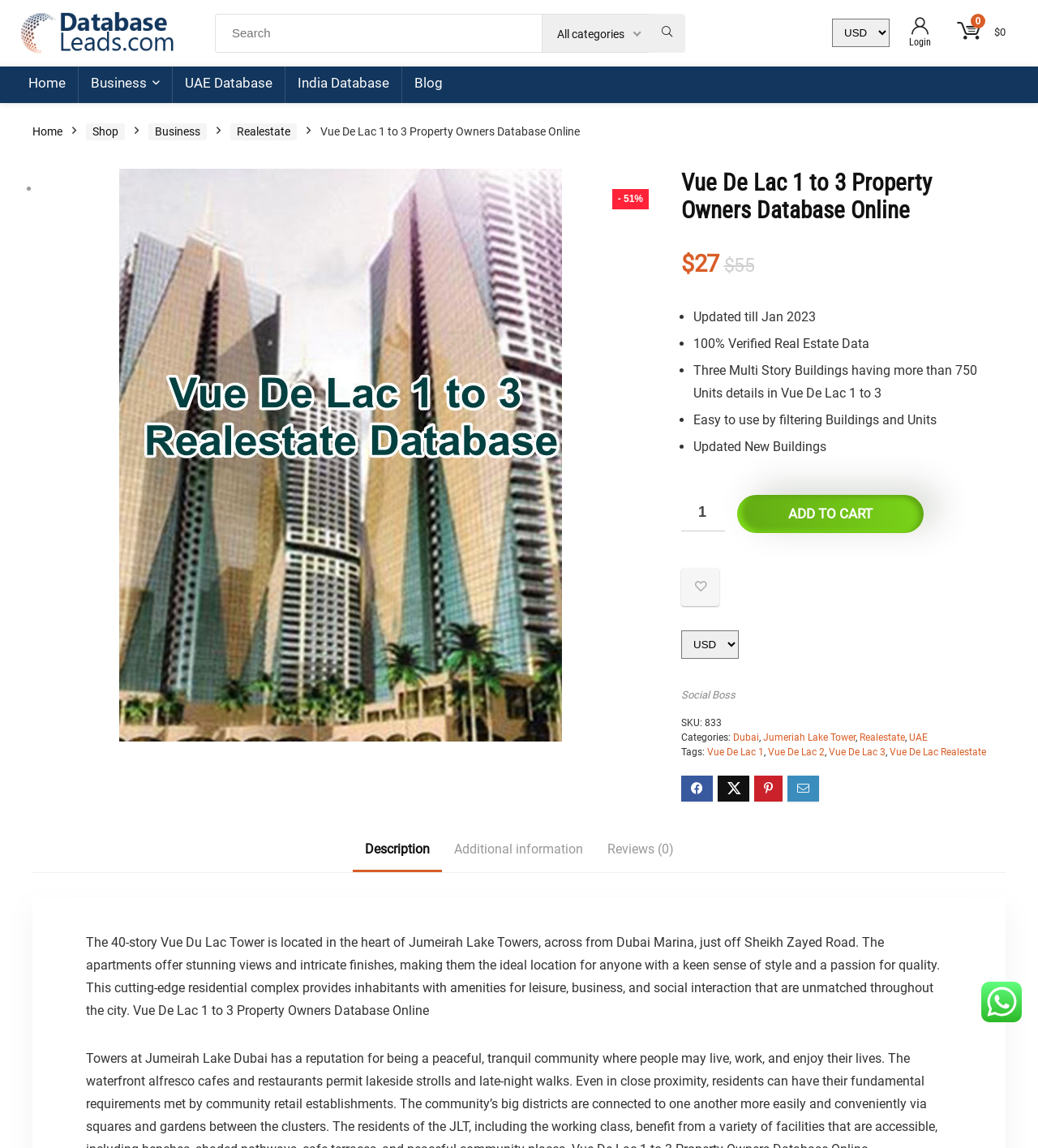Give a one-word or one-phrase response to the question: 
How many units are there in Vue De Lac 1 to 3?

More than 750